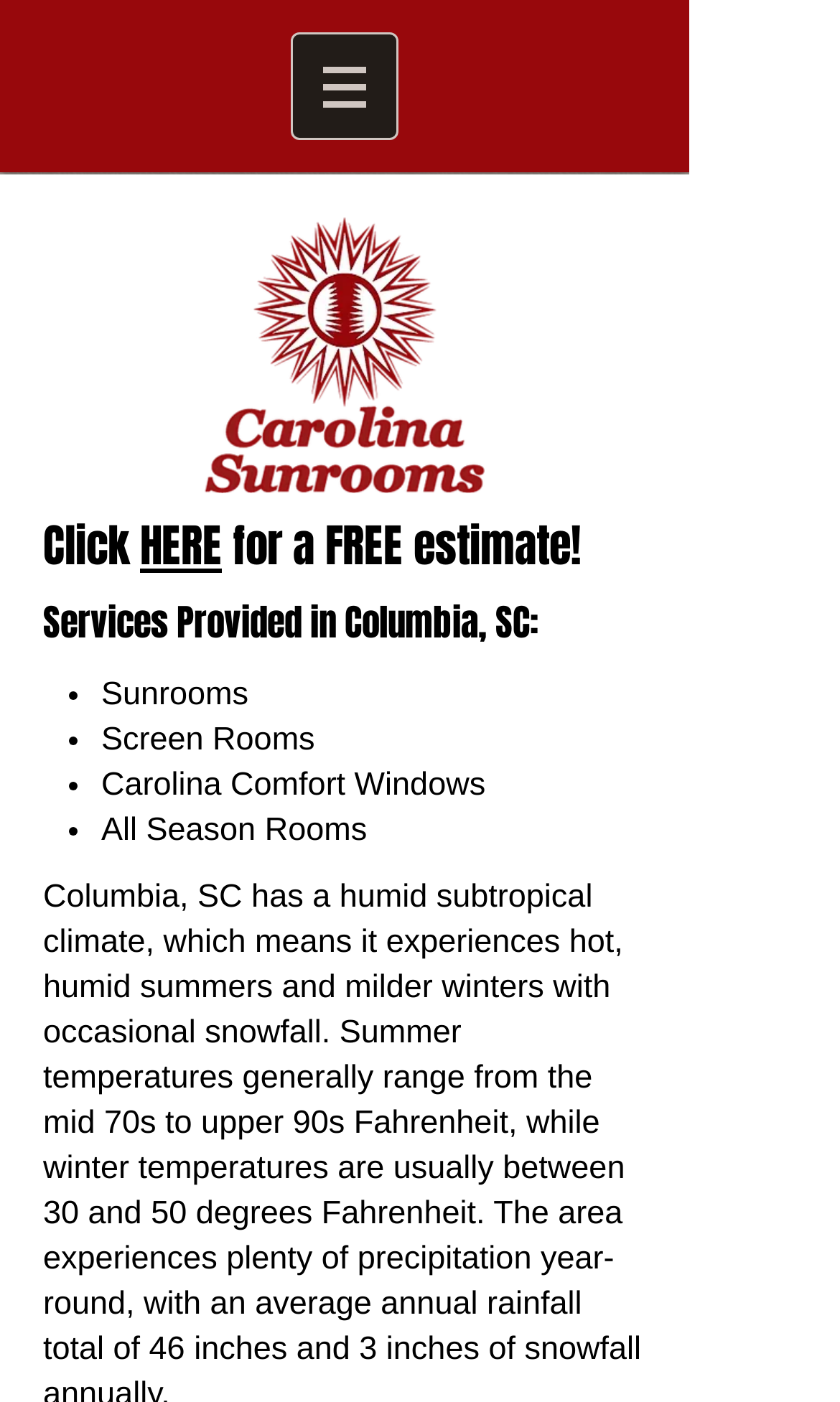Identify the bounding box of the UI element described as follows: "HERE". Provide the coordinates as four float numbers in the range of 0 to 1 [left, top, right, bottom].

[0.167, 0.366, 0.264, 0.413]